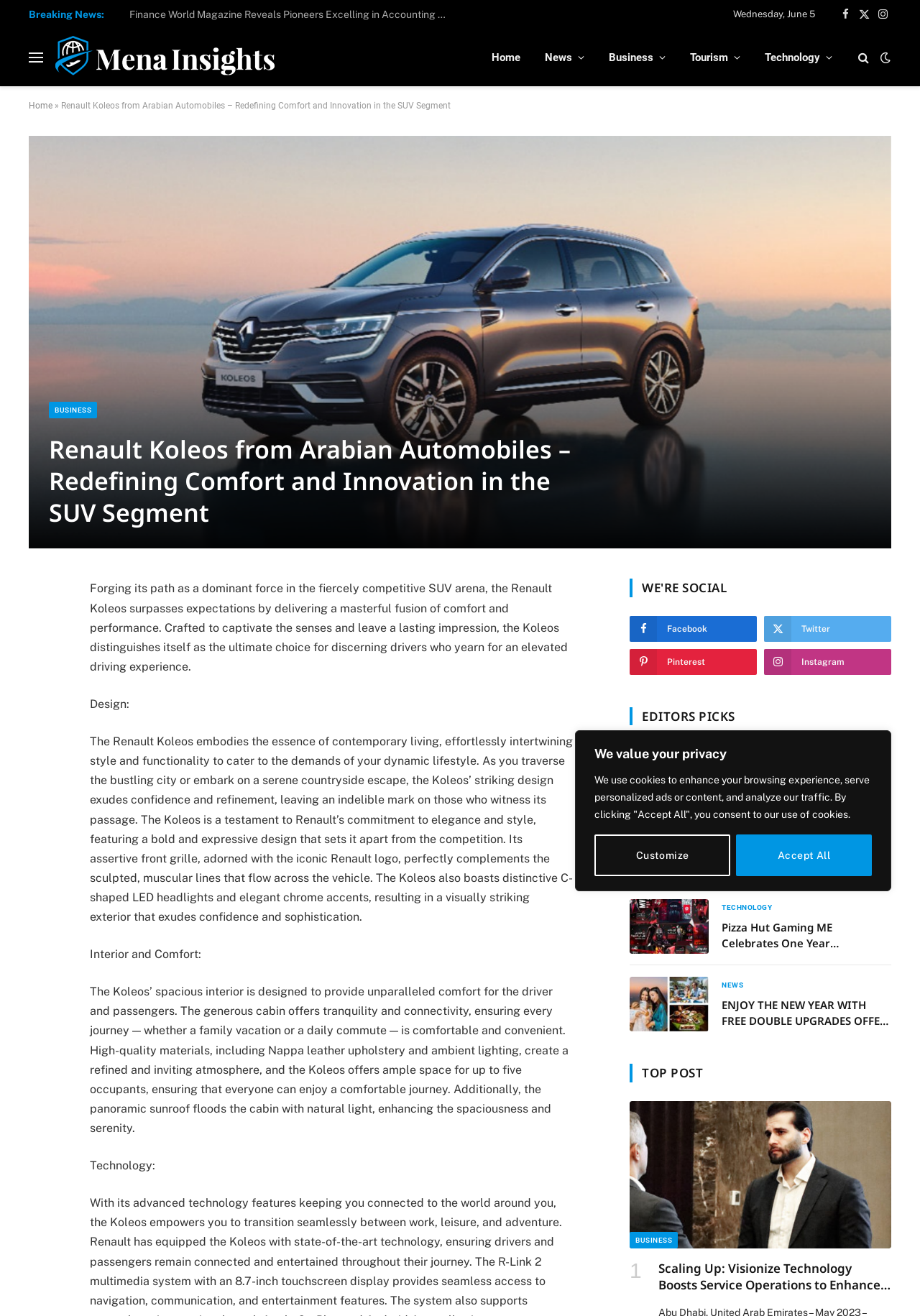Specify the bounding box coordinates of the area that needs to be clicked to achieve the following instruction: "Click the 'Menu' button".

[0.031, 0.031, 0.047, 0.056]